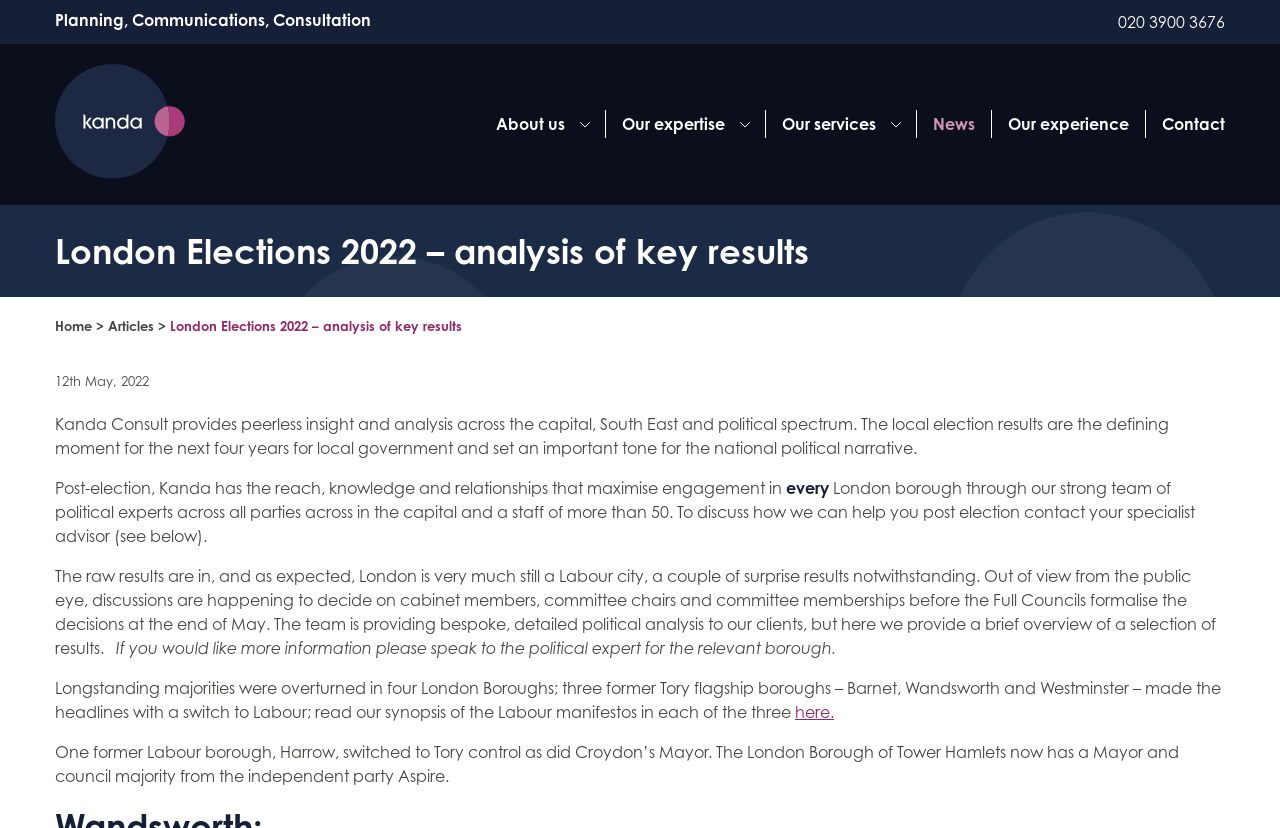Provide your answer in a single word or phrase: 
What is the phone number on the top right?

020 3900 3676